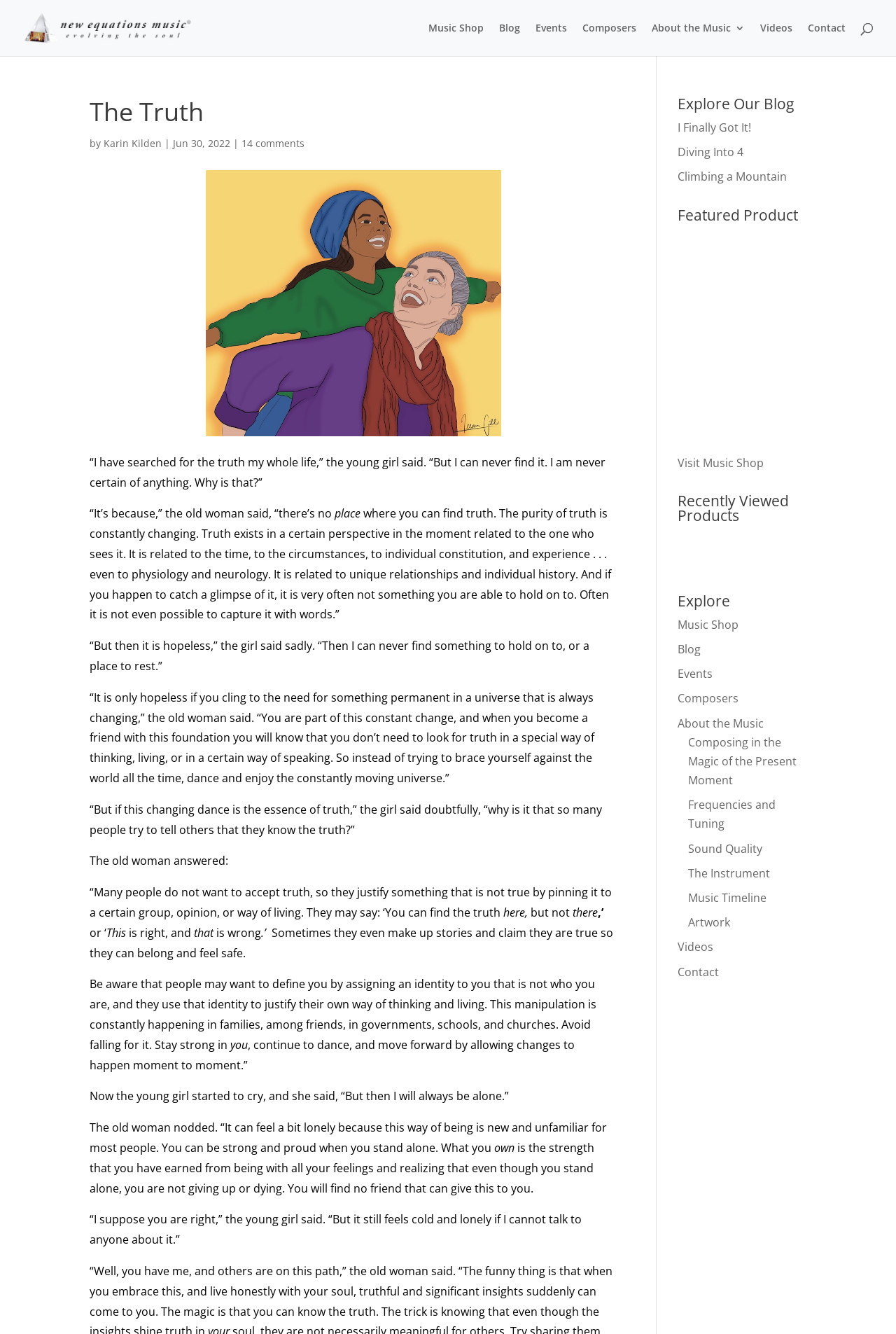Please identify the bounding box coordinates of the element's region that should be clicked to execute the following instruction: "Jump to 101 - 125". The bounding box coordinates must be four float numbers between 0 and 1, i.e., [left, top, right, bottom].

None